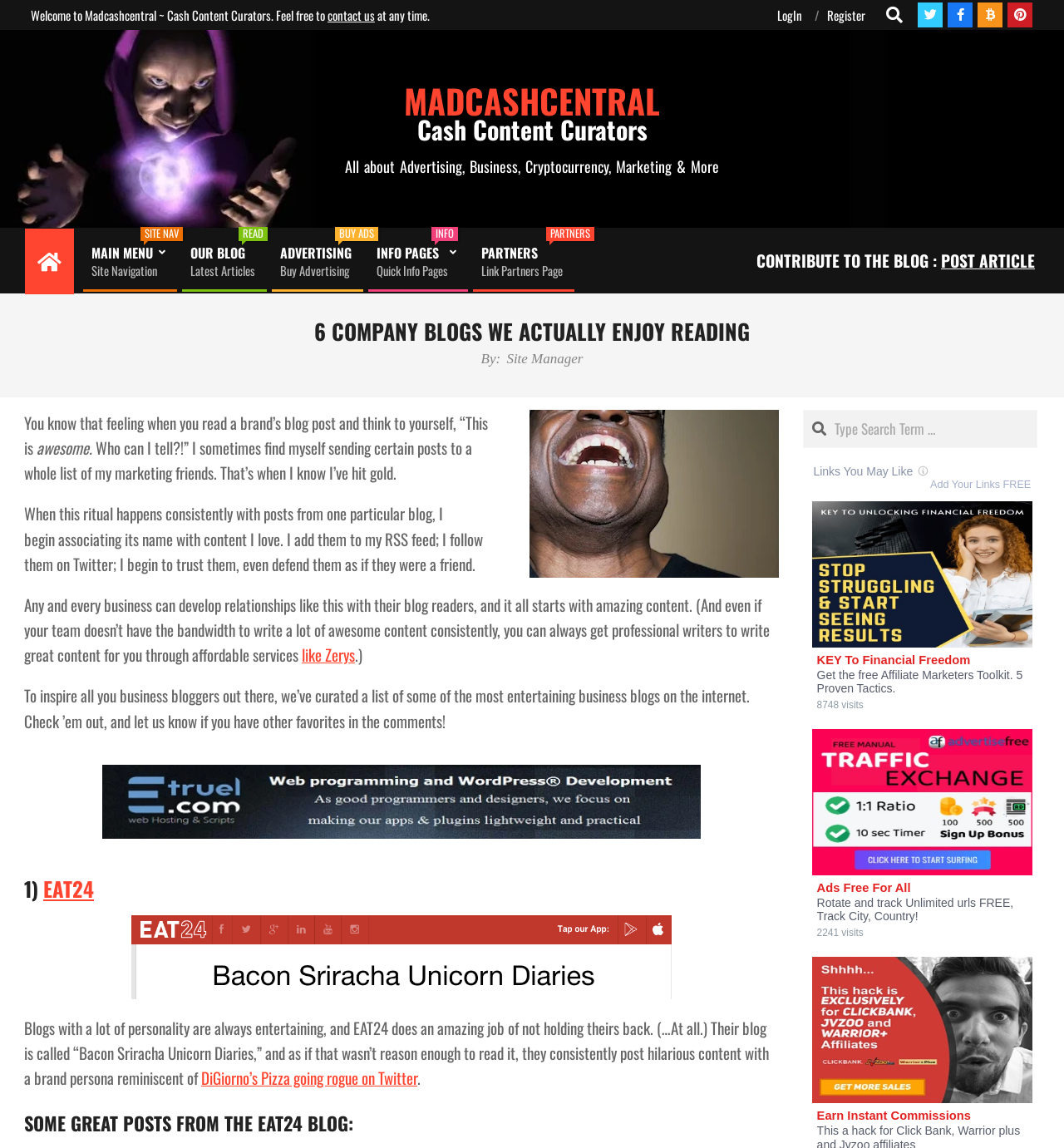What is the topic of the blog post?
Based on the image, provide a one-word or brief-phrase response.

Company blogs